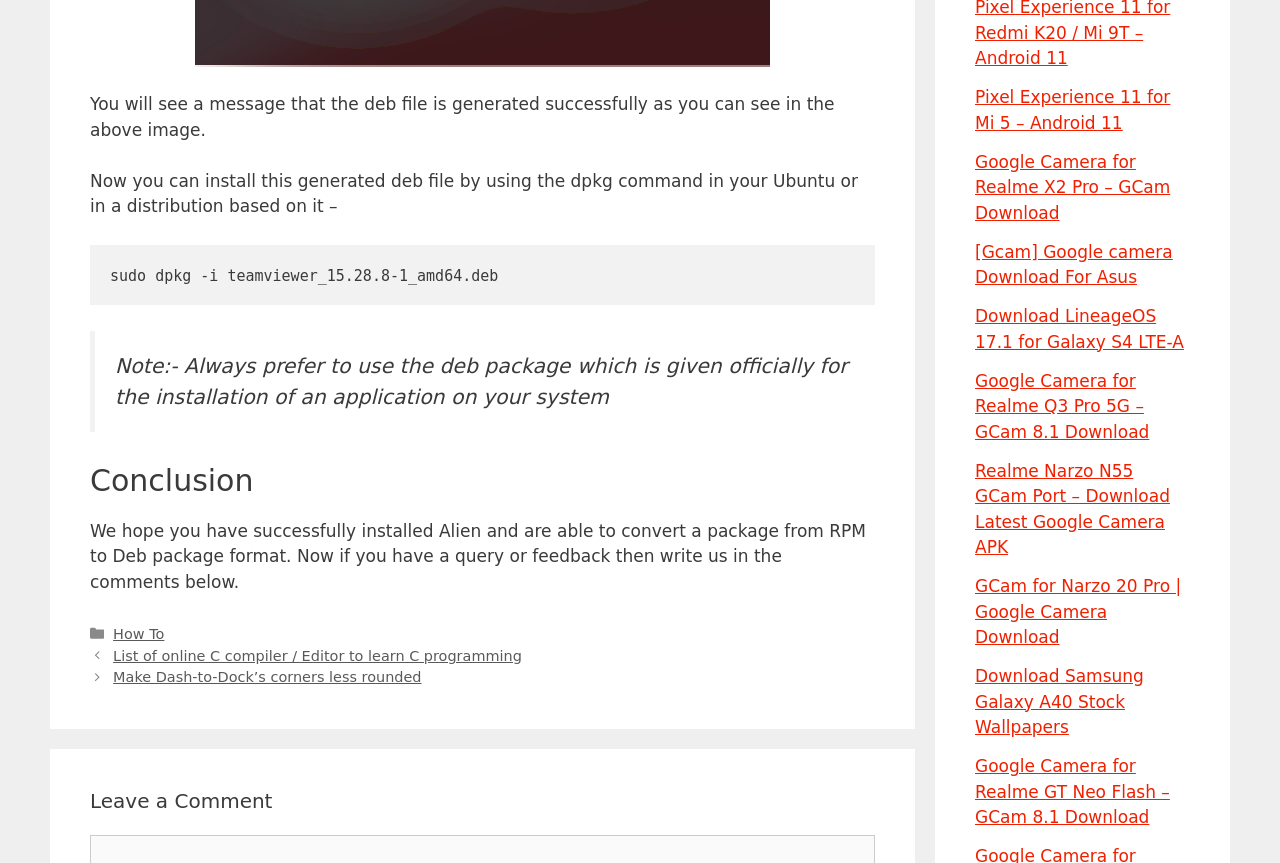Please identify the bounding box coordinates for the region that you need to click to follow this instruction: "Click on 'List of online C compiler / Editor to learn C programming'".

[0.088, 0.751, 0.408, 0.769]